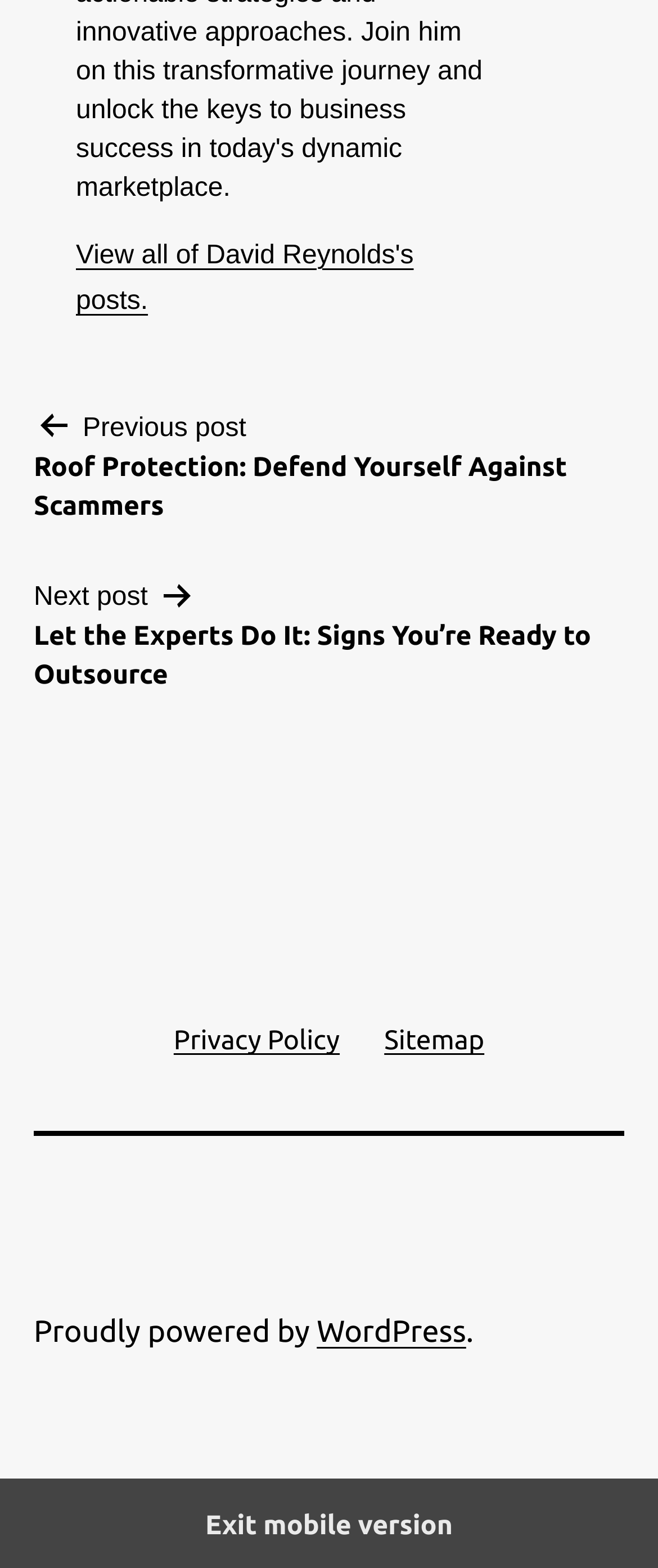Based on the image, give a detailed response to the question: What is the purpose of the 'Secondary menu'?

The 'Secondary menu' contains links to 'Privacy Policy' and 'Sitemap', which are typical navigation links, suggesting that the purpose of this menu is to provide additional navigation options.